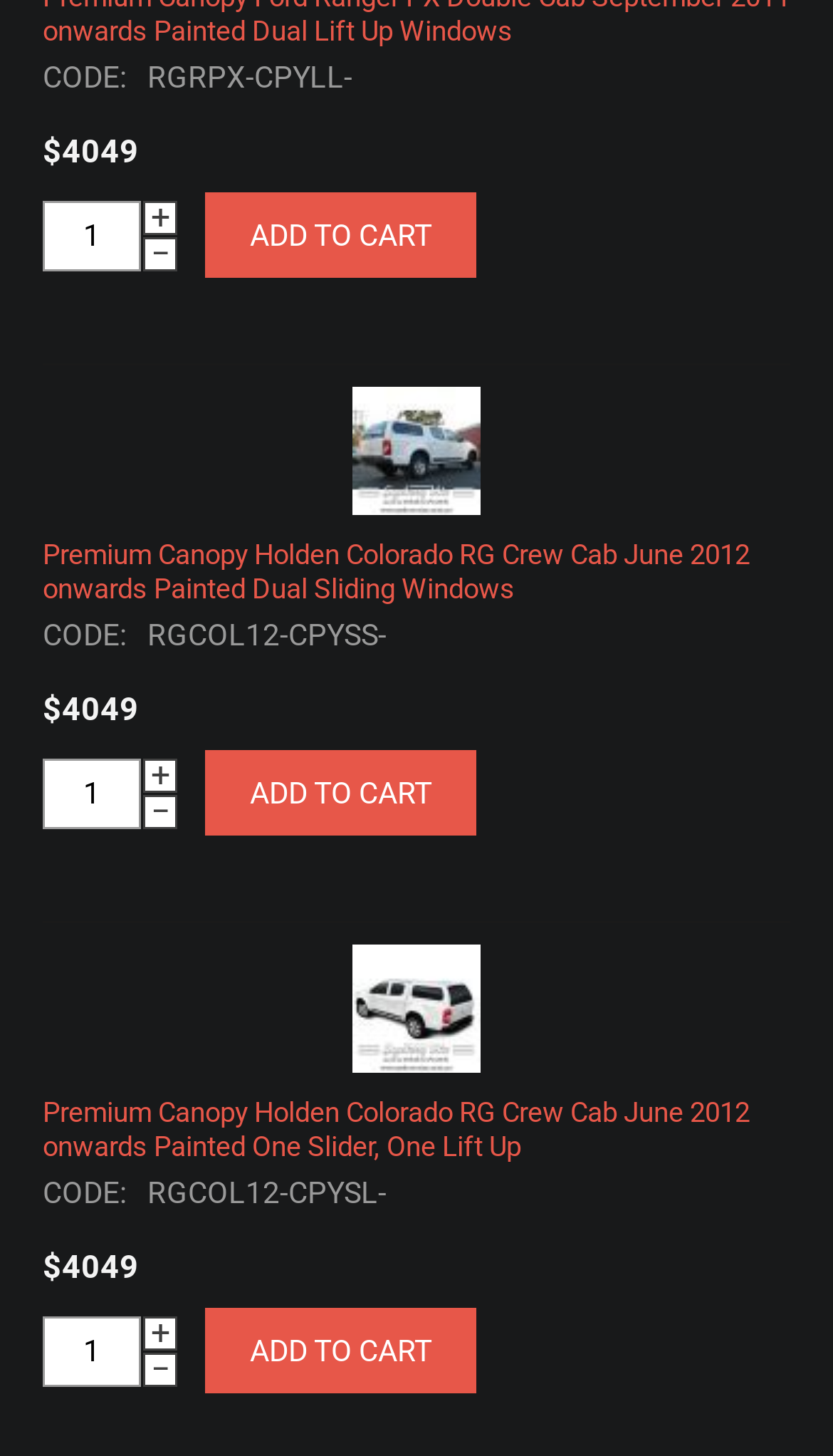Look at the image and give a detailed response to the following question: How many 'ADD TO CART' buttons are there?

I counted the number of 'ADD TO CART' buttons on the page and found three of them, each associated with a different product.